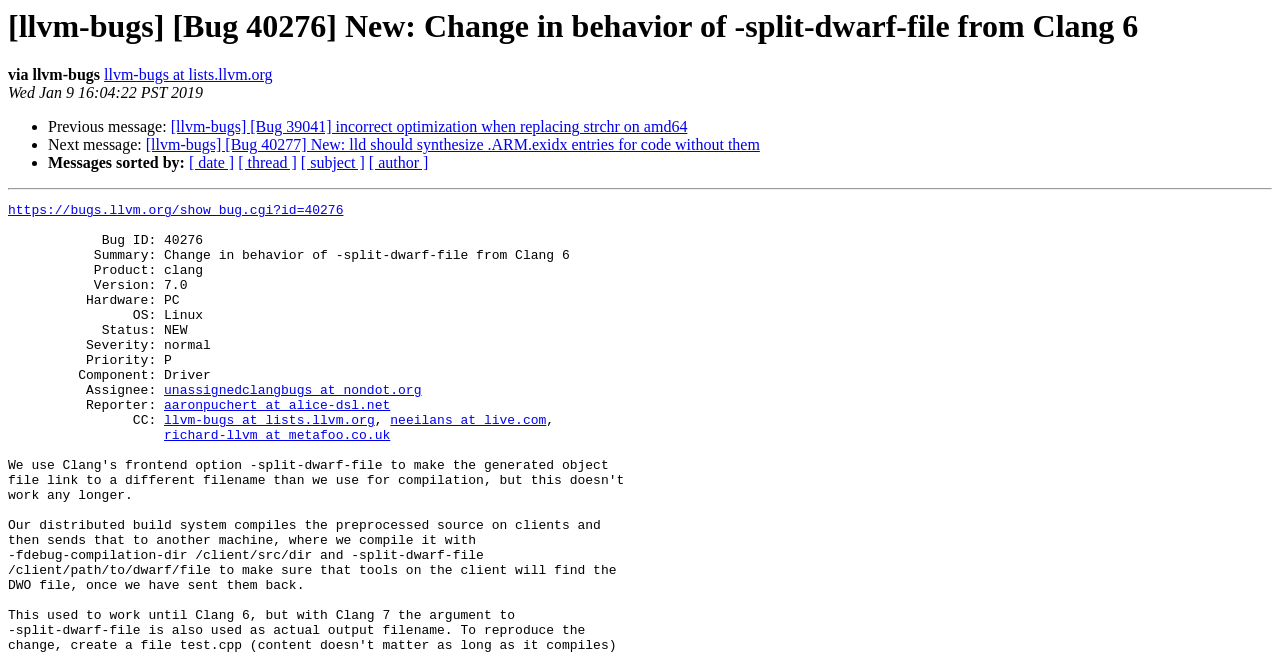Refer to the screenshot and answer the following question in detail:
How many links are there in the 'Messages sorted by:' section?

The 'Messages sorted by:' section can be found in the middle of the webpage, and it contains four links: '[ date ]', '[ thread ]', '[ subject ]', and '[ author ]'. Therefore, there are four links in the 'Messages sorted by:' section.